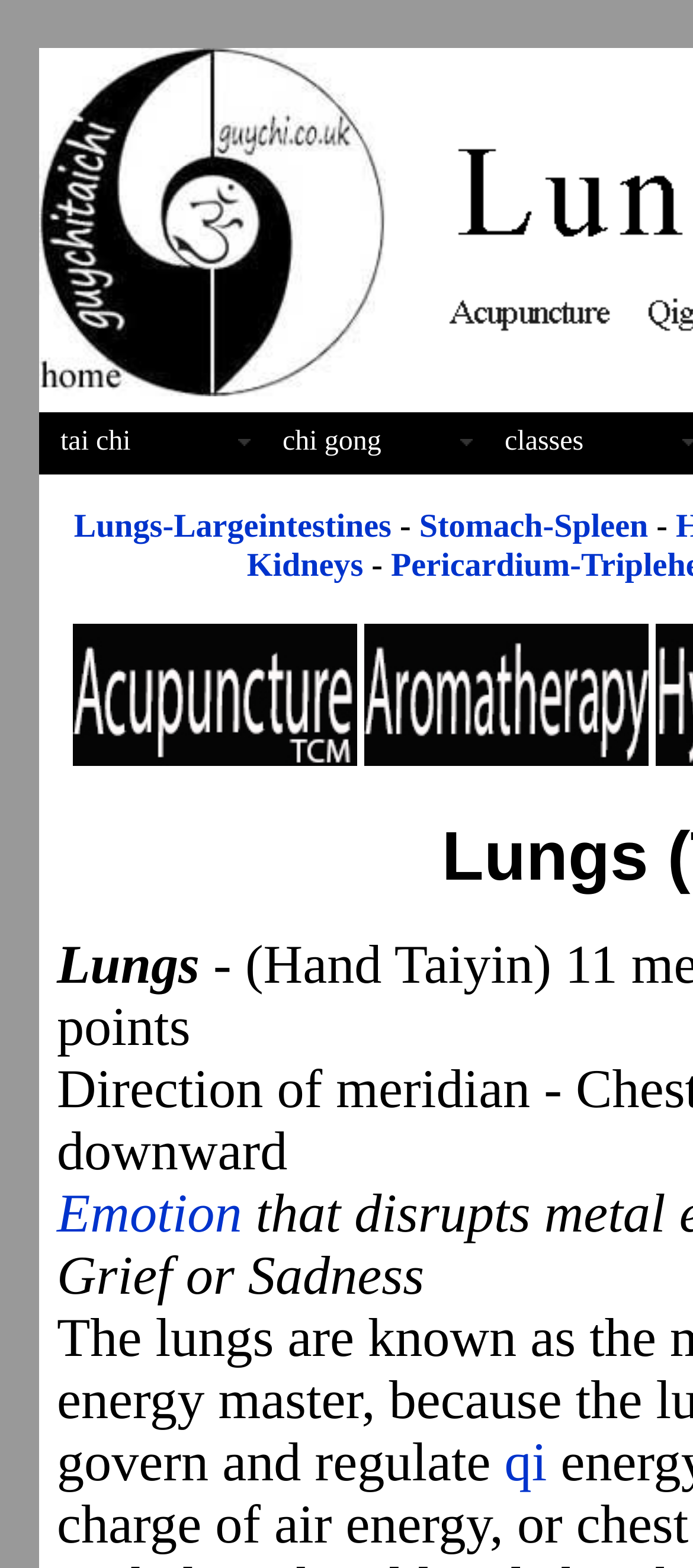Identify the bounding box coordinates of the element that should be clicked to fulfill this task: "explore the Lungs-Largeintestines connection". The coordinates should be provided as four float numbers between 0 and 1, i.e., [left, top, right, bottom].

[0.107, 0.324, 0.565, 0.348]